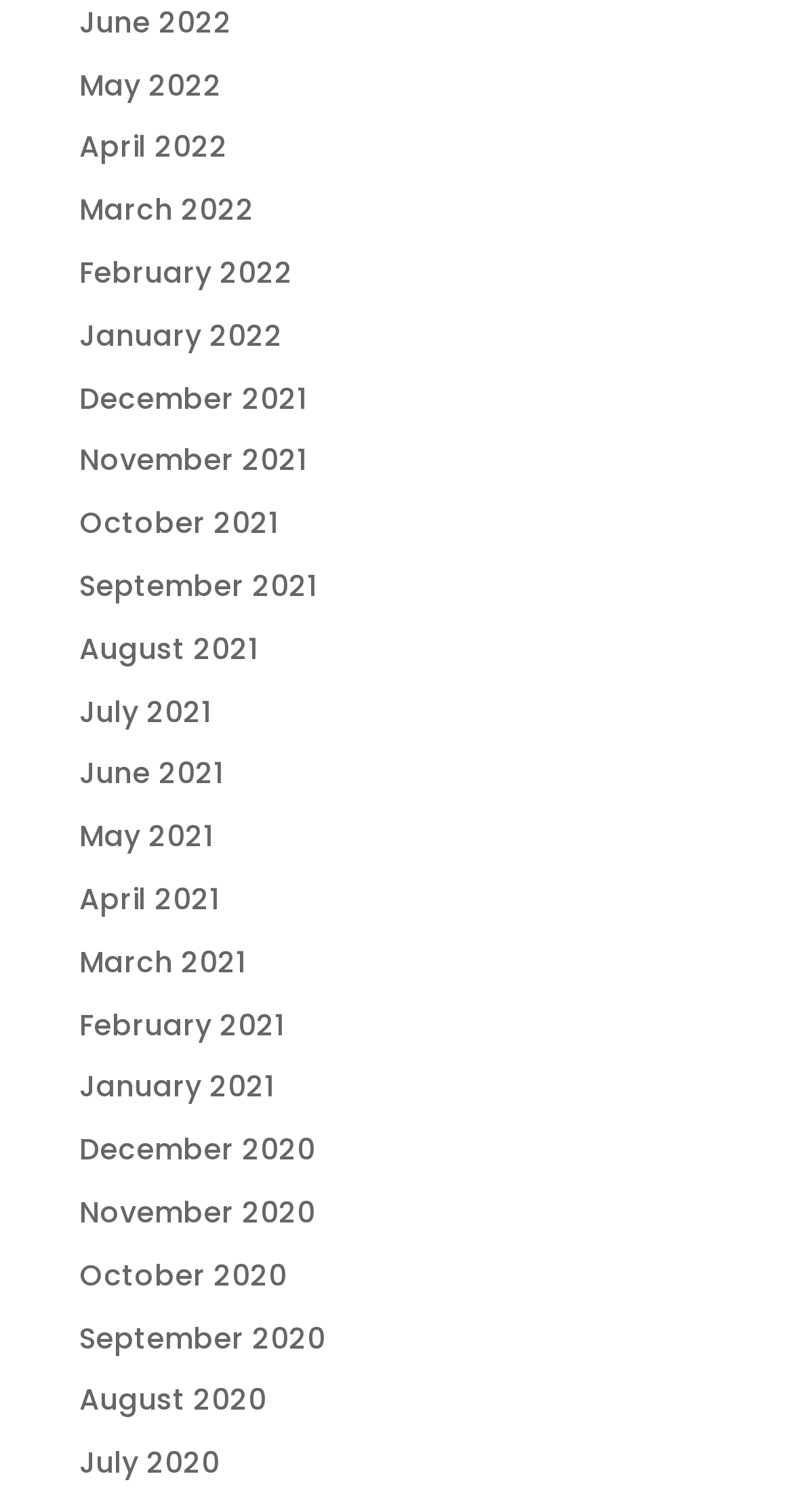Give a one-word or short phrase answer to the question: 
What is the position of the link 'June 2022'?

Top-left